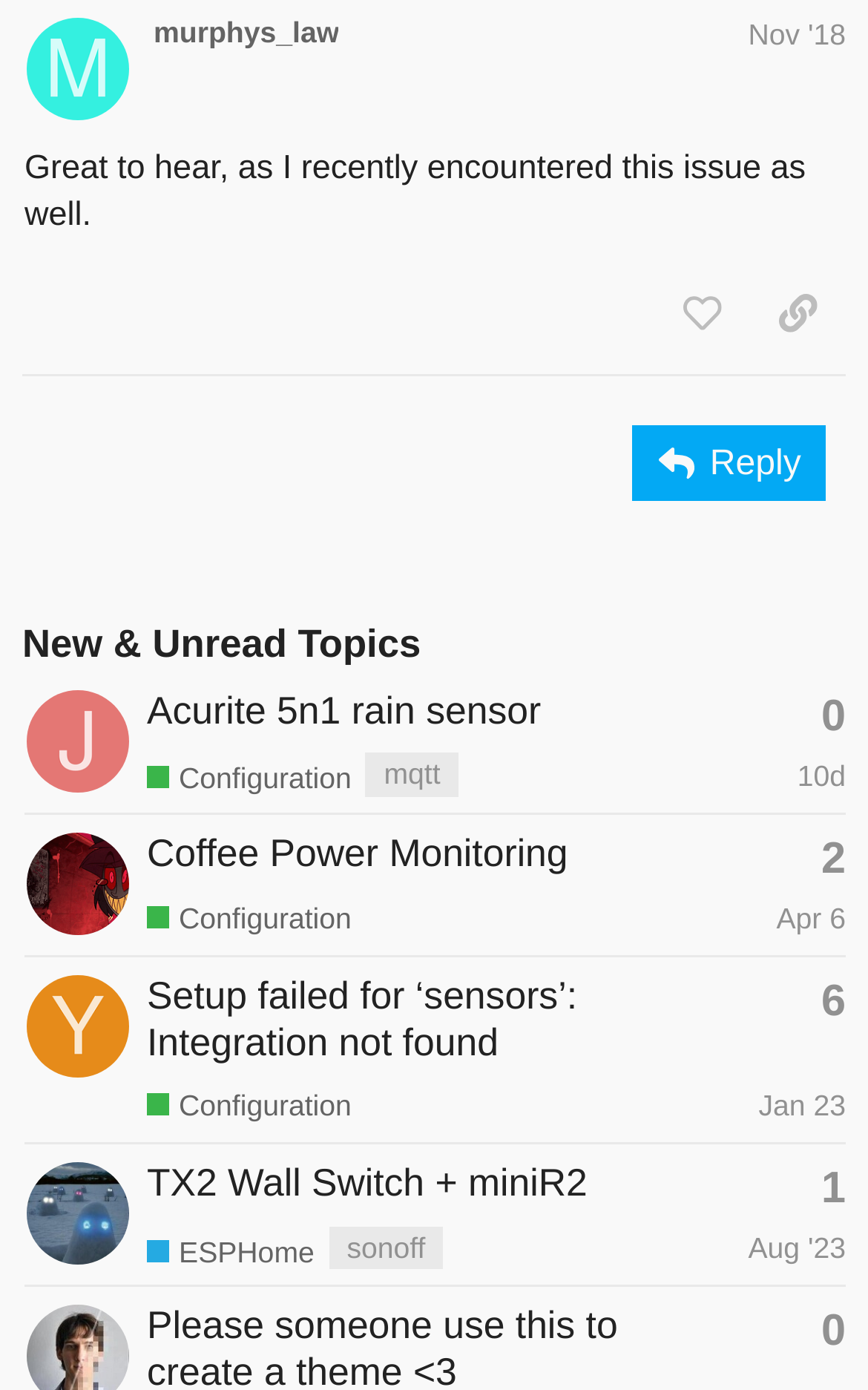From the element description: "Apr 6", extract the bounding box coordinates of the UI element. The coordinates should be expressed as four float numbers between 0 and 1, in the order [left, top, right, bottom].

[0.894, 0.646, 0.974, 0.67]